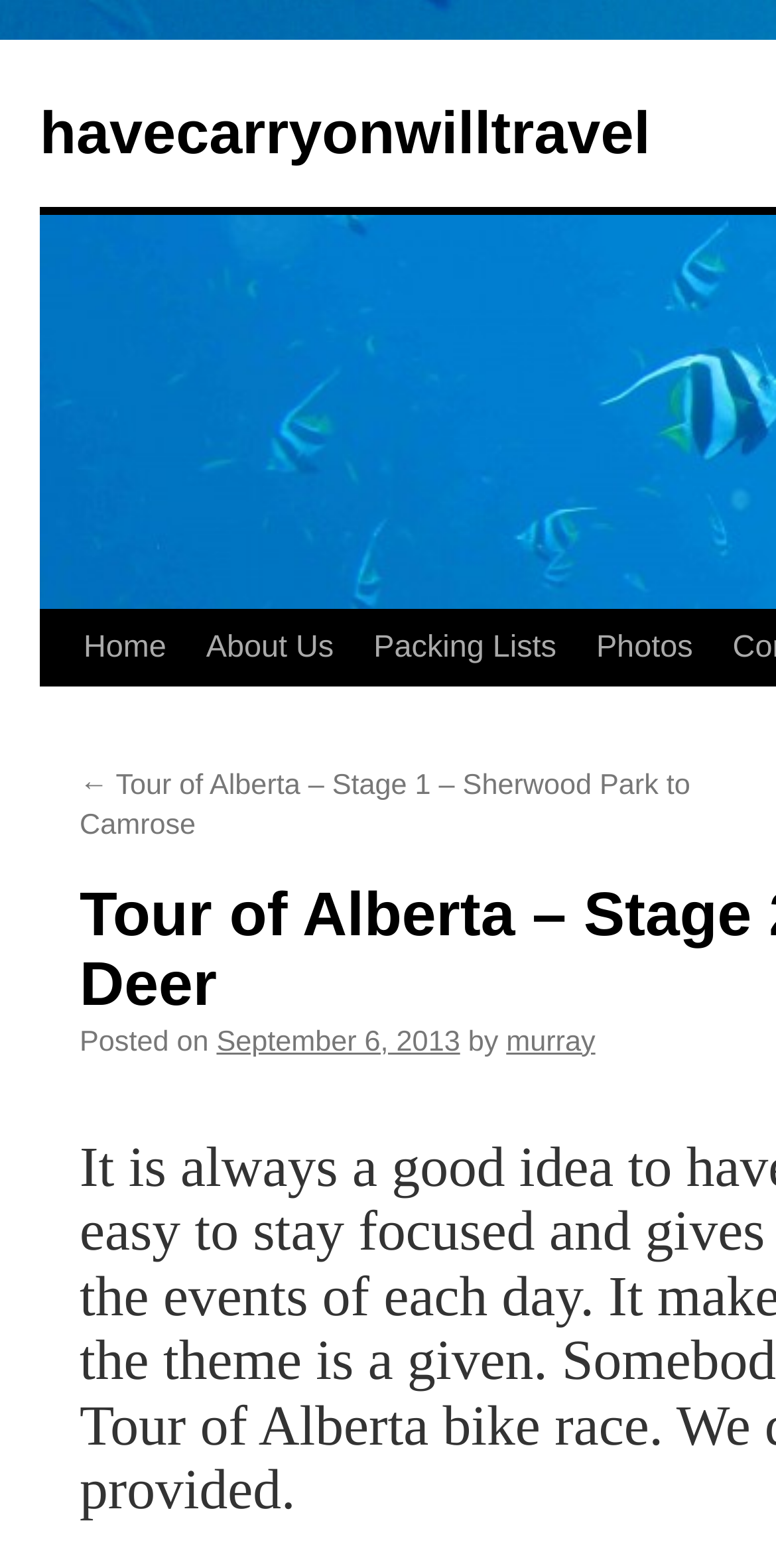Please indicate the bounding box coordinates of the element's region to be clicked to achieve the instruction: "visit author's page". Provide the coordinates as four float numbers between 0 and 1, i.e., [left, top, right, bottom].

[0.652, 0.654, 0.767, 0.675]